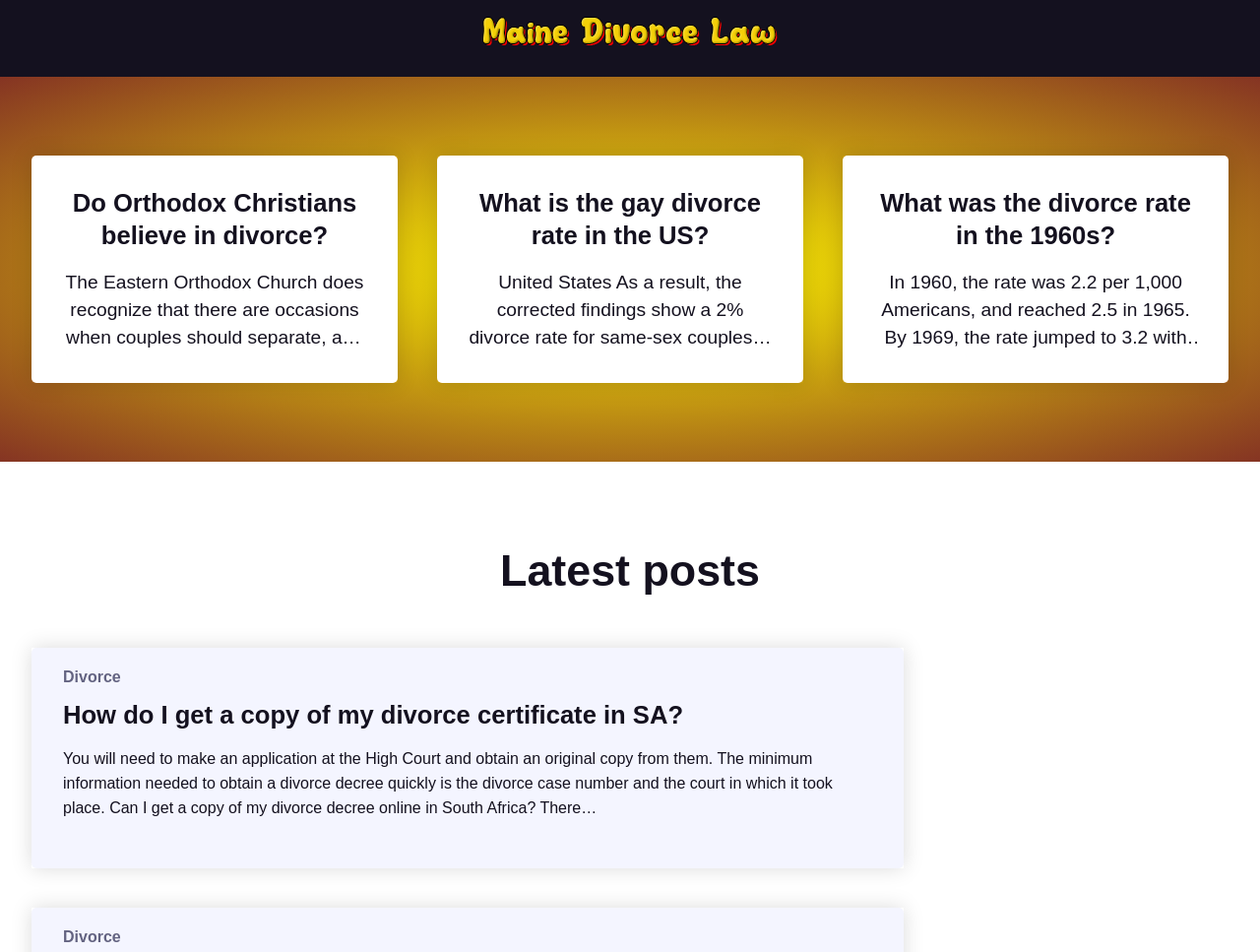Please identify the bounding box coordinates of the element I need to click to follow this instruction: "Subscribe to the newsletter".

None